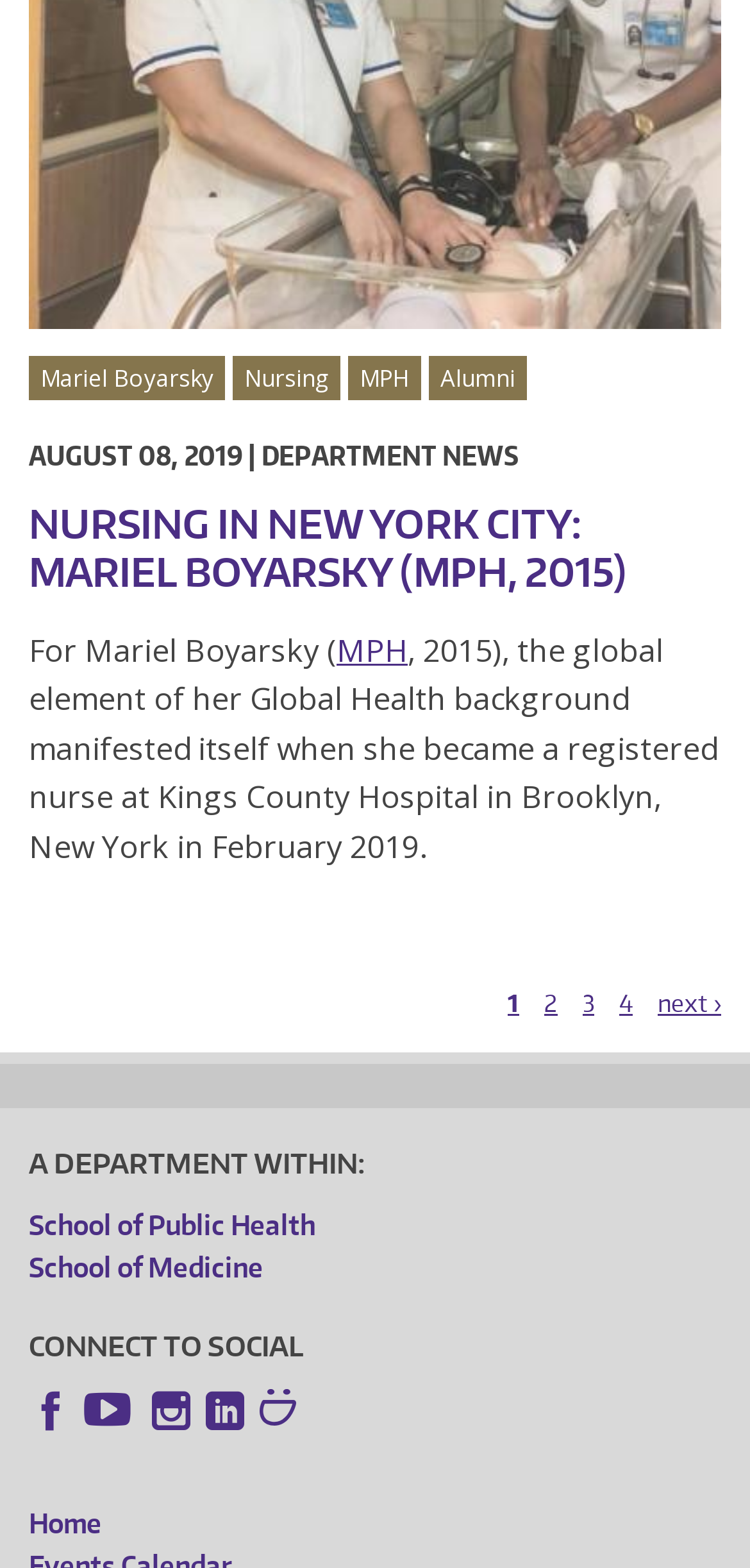Please locate the bounding box coordinates of the element's region that needs to be clicked to follow the instruction: "Click Donate button". The bounding box coordinates should be provided as four float numbers between 0 and 1, i.e., [left, top, right, bottom].

None